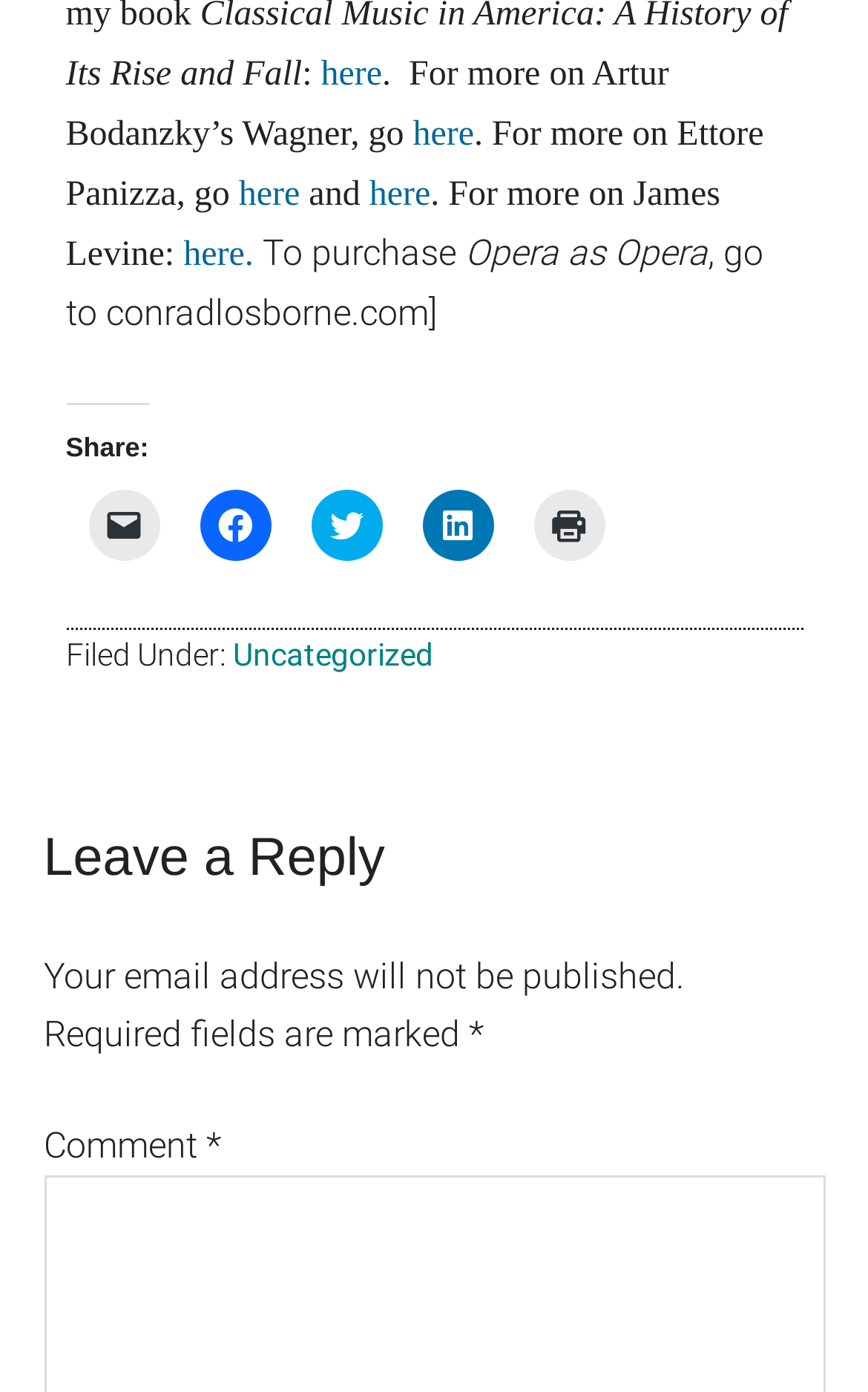Please answer the following question using a single word or phrase: 
What is the topic of the article?

Opera